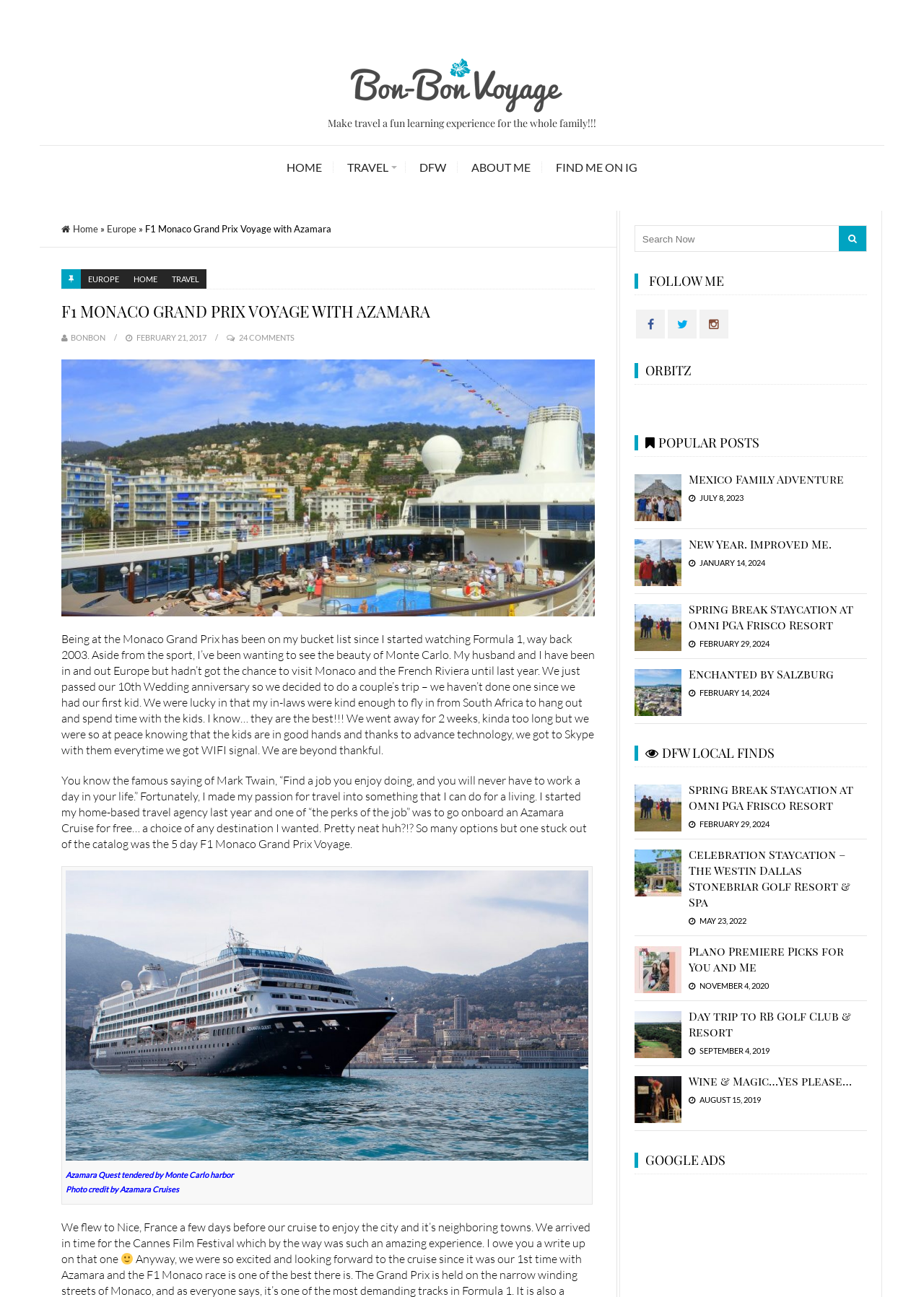Locate the bounding box coordinates of the item that should be clicked to fulfill the instruction: "Search for something".

[0.688, 0.174, 0.907, 0.194]